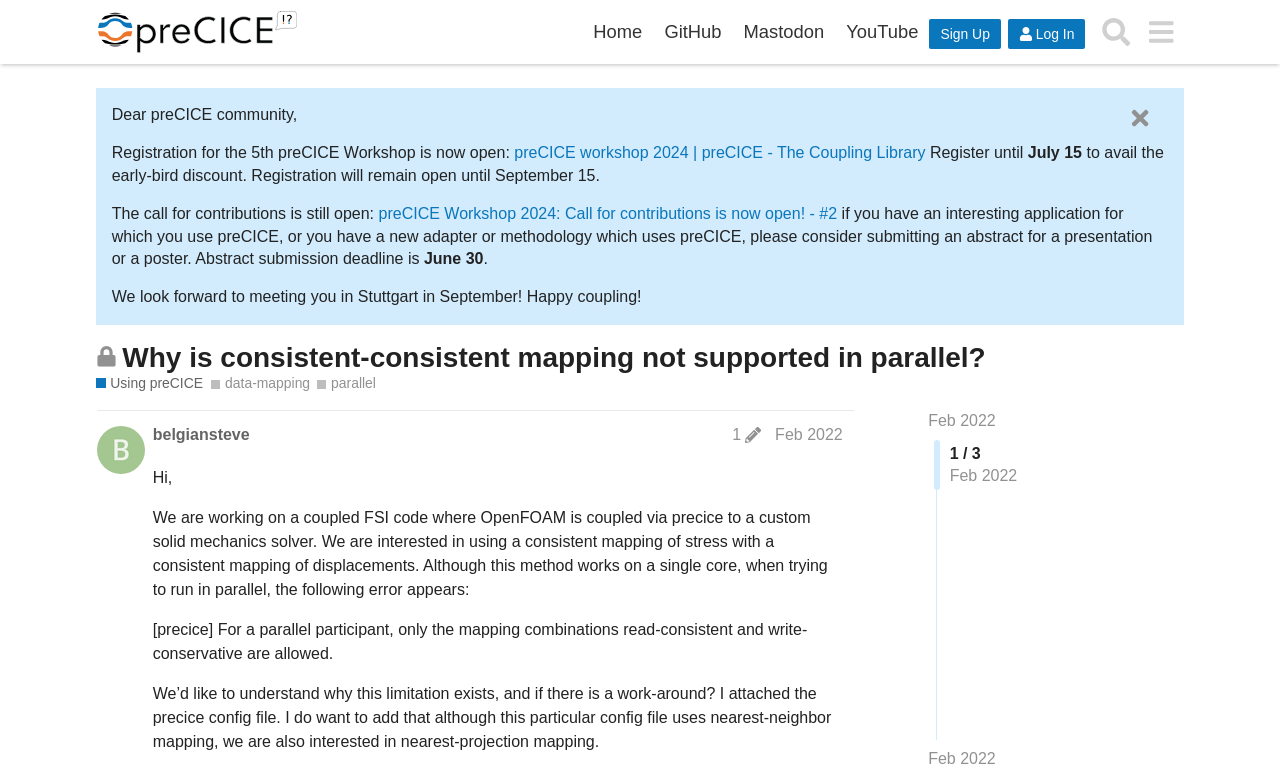Reply to the question with a single word or phrase:
What is the error message when running in parallel?

[precice] For a parallel participant, only the mapping combinations read-consistent and write-conservative are allowed.